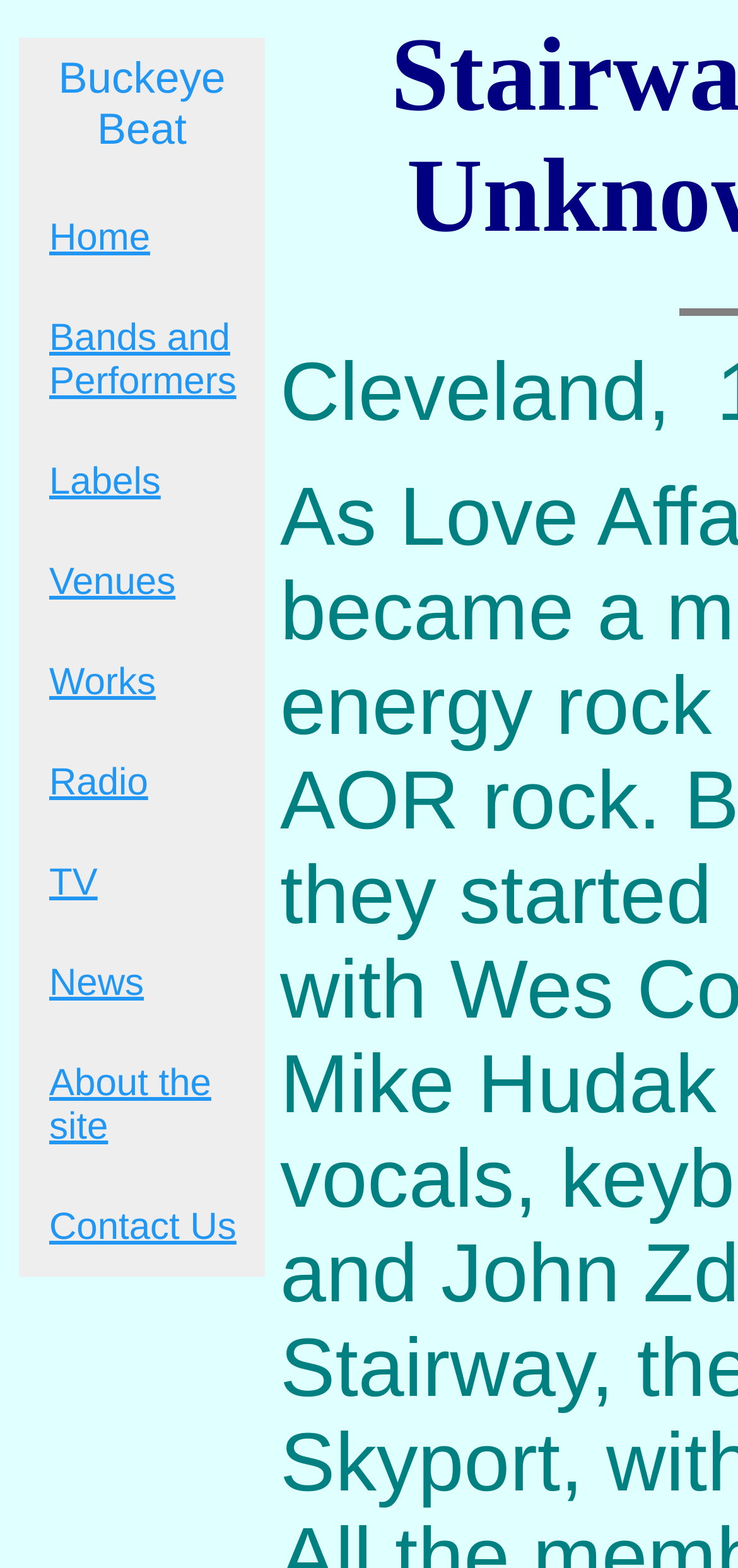Identify the bounding box of the UI element described as follows: "Contact Us". Provide the coordinates as four float numbers in the range of 0 to 1 [left, top, right, bottom].

[0.026, 0.762, 0.359, 0.805]